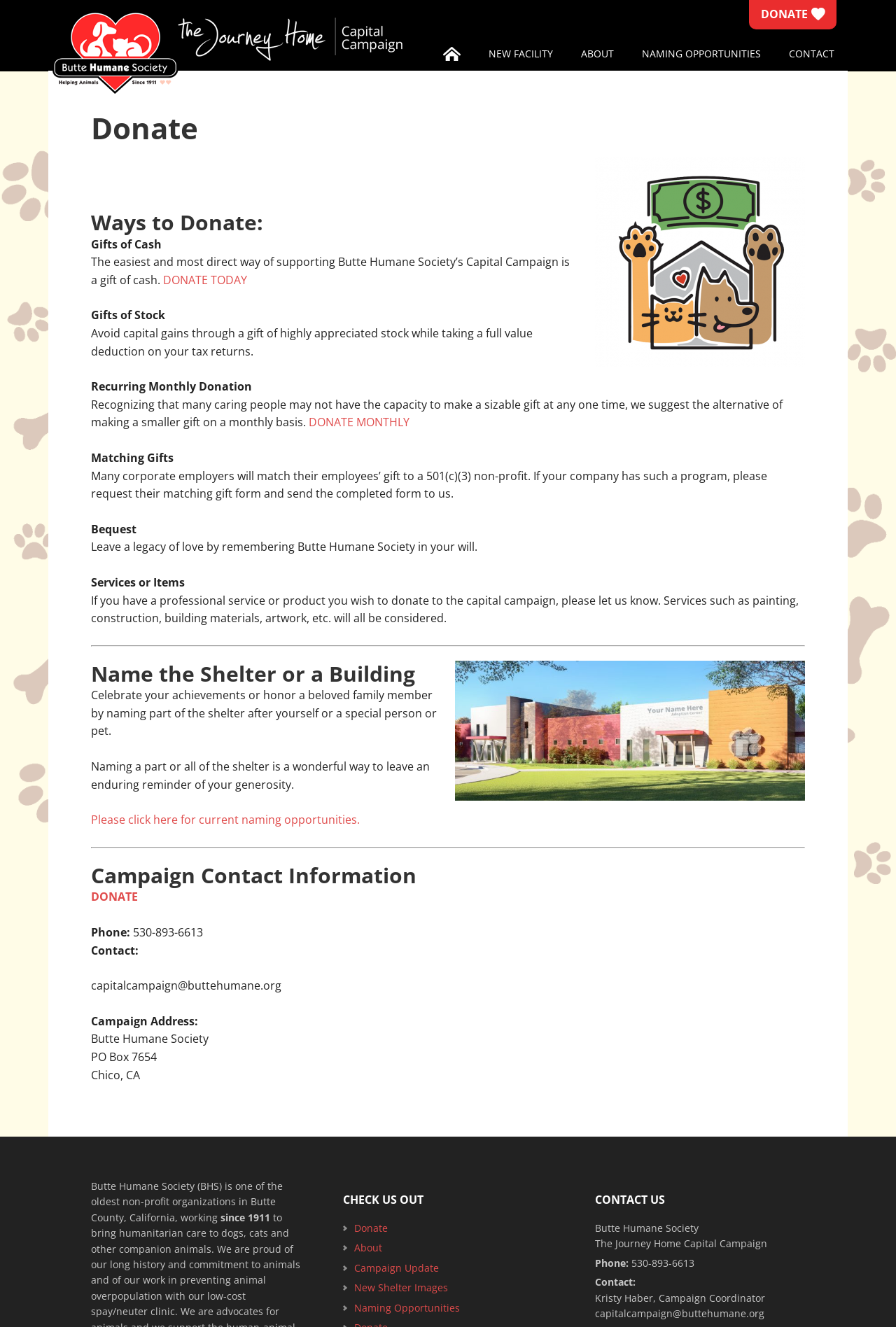How many ways to donate are listed?
Using the image, provide a detailed and thorough answer to the question.

I counted the number of ways to donate by looking at the text elements under the 'Ways to Donate:' heading. I found six options: Gifts of Cash, Gifts of Stock, Recurring Monthly Donation, Matching Gifts, Bequest, and Services or Items.